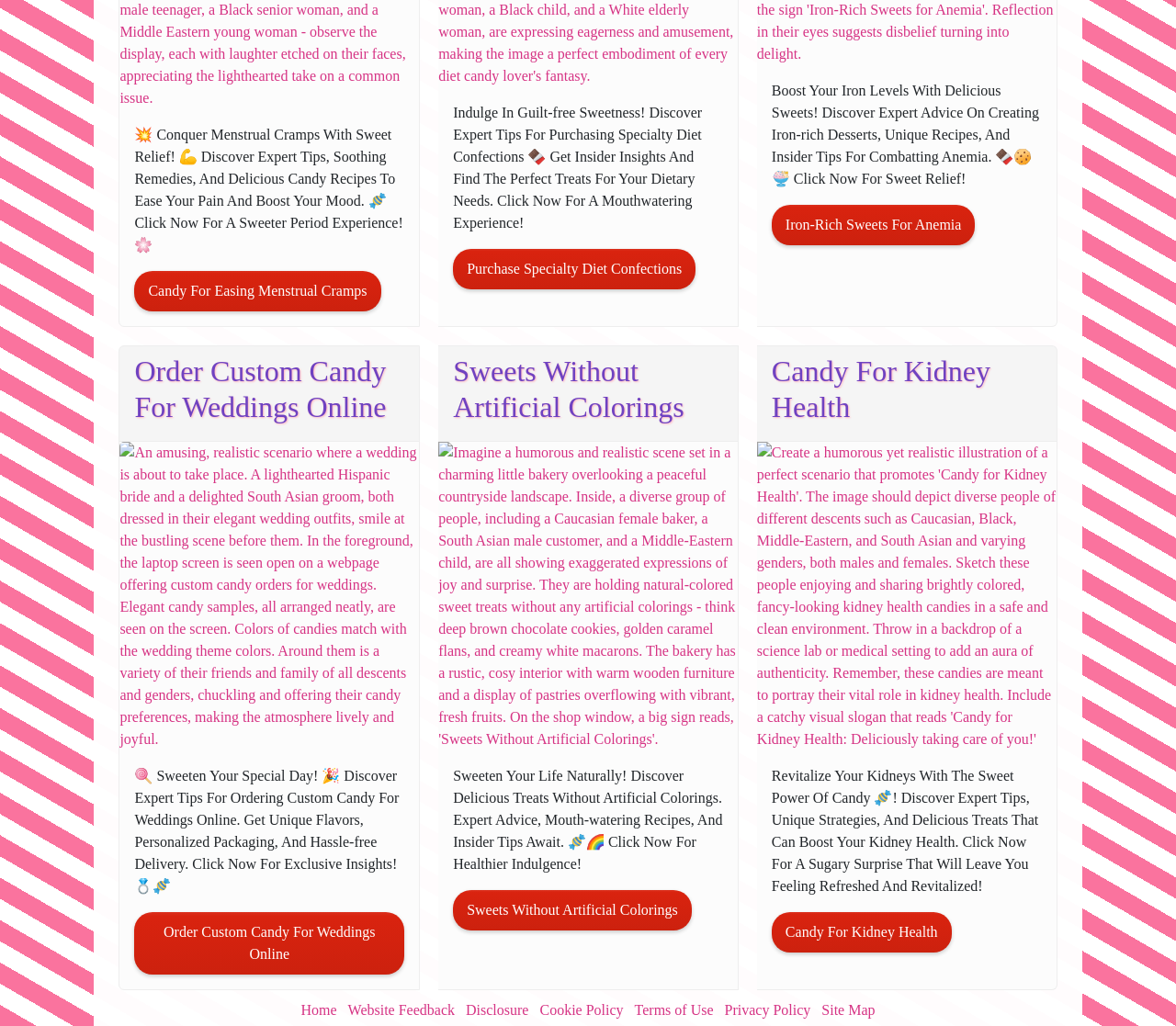Please mark the bounding box coordinates of the area that should be clicked to carry out the instruction: "Order custom candy for weddings online".

[0.114, 0.889, 0.344, 0.95]